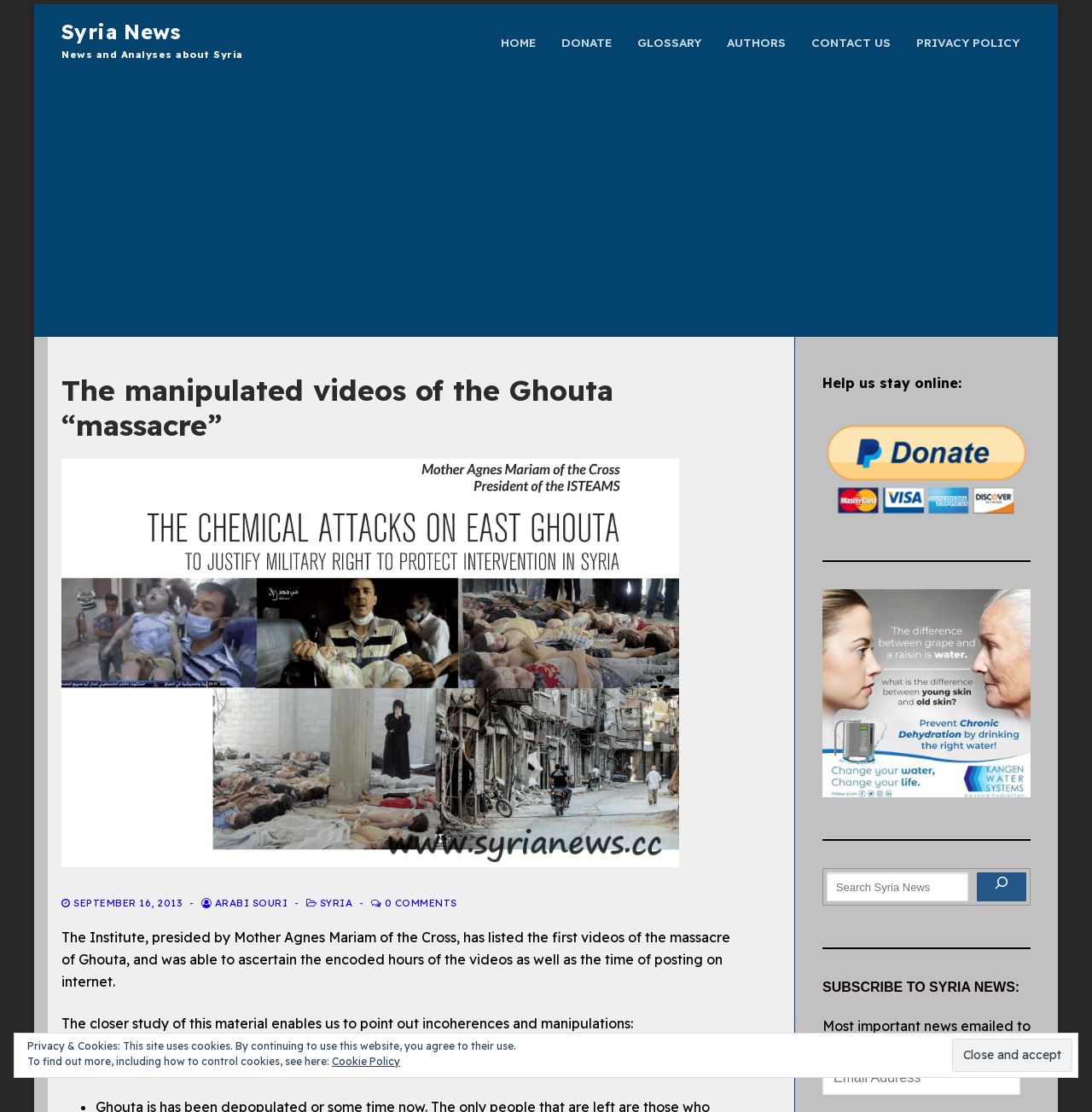Determine the bounding box coordinates for the area you should click to complete the following instruction: "Donate using PayPal".

[0.753, 0.379, 0.944, 0.466]